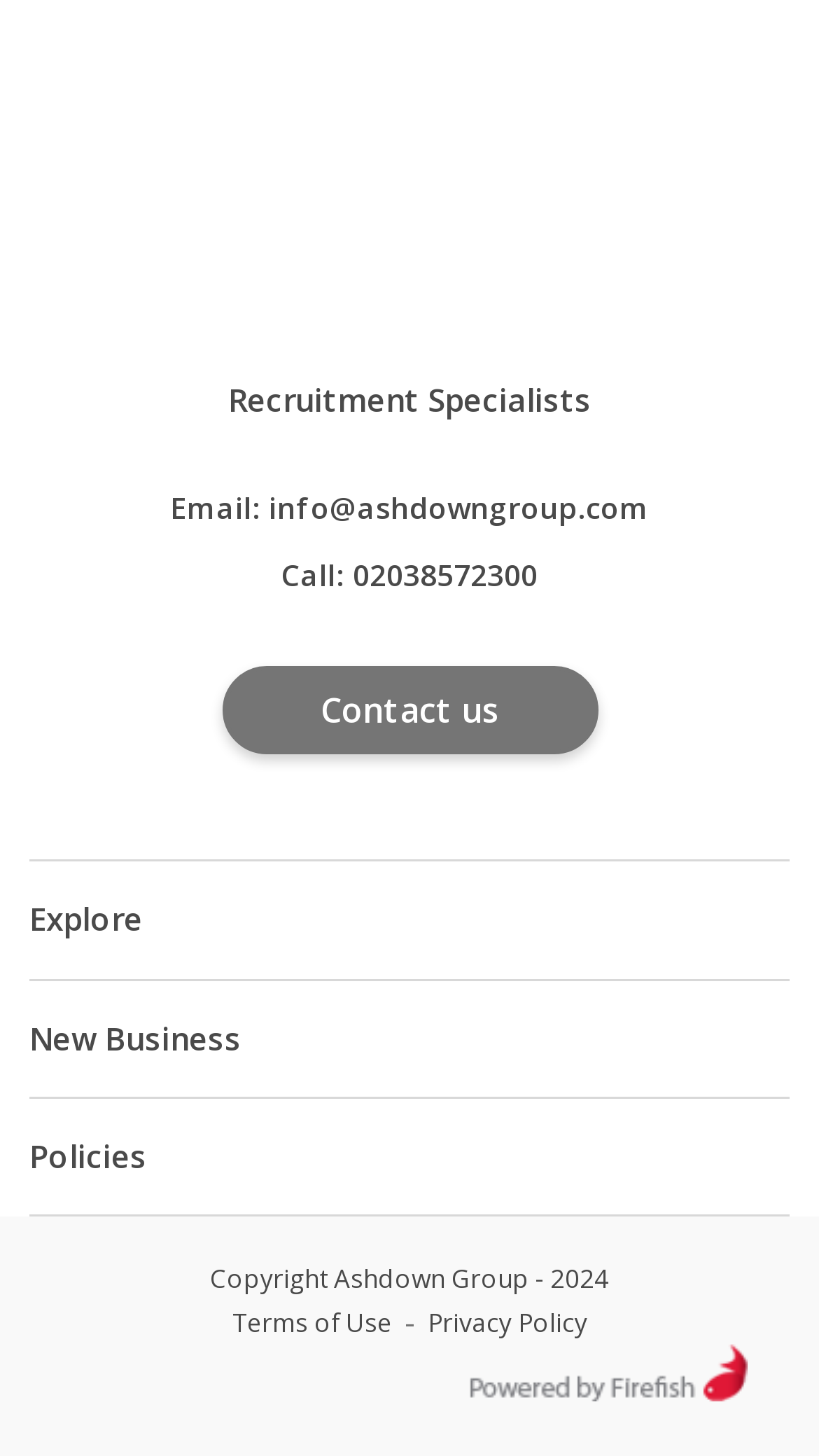Answer the question in one word or a short phrase:
What is the phone number to call?

02038572300